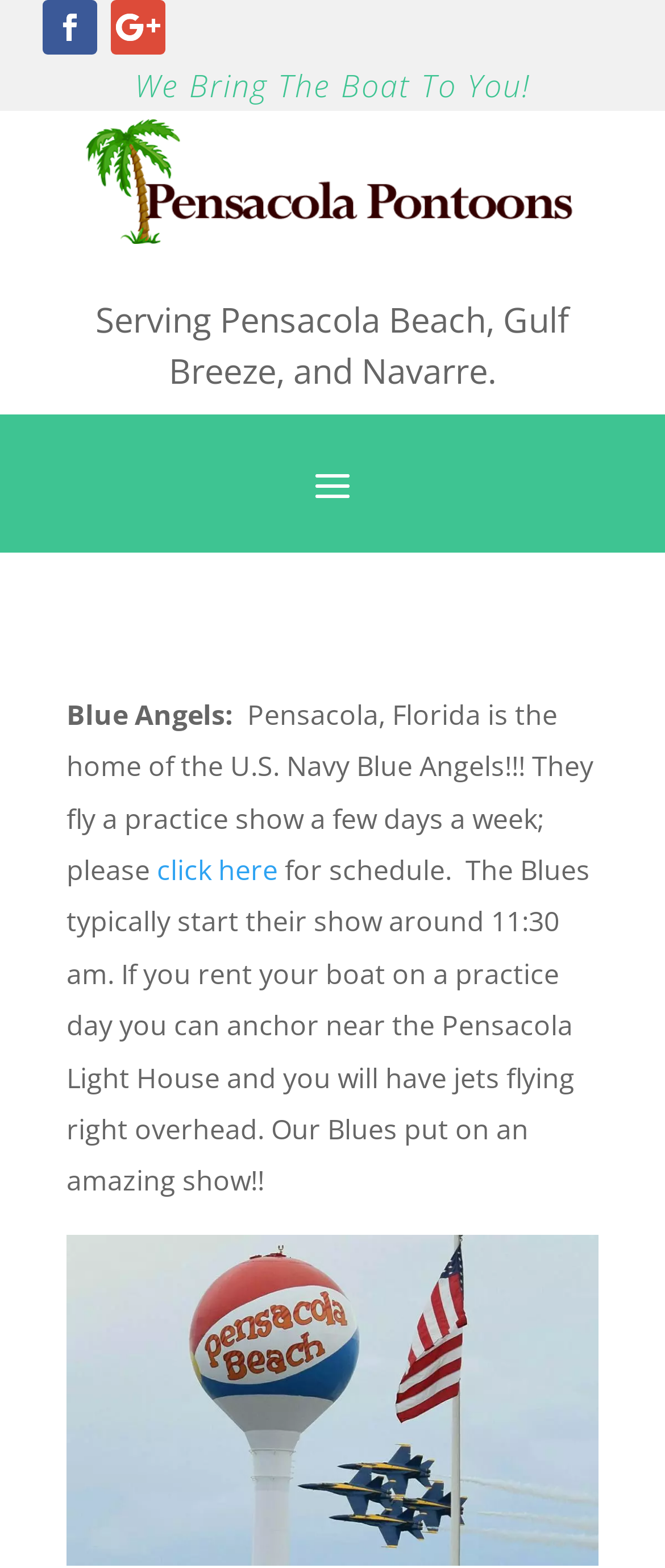Respond with a single word or phrase for the following question: 
What is the theme of the image at the bottom of the page?

Blue Angels